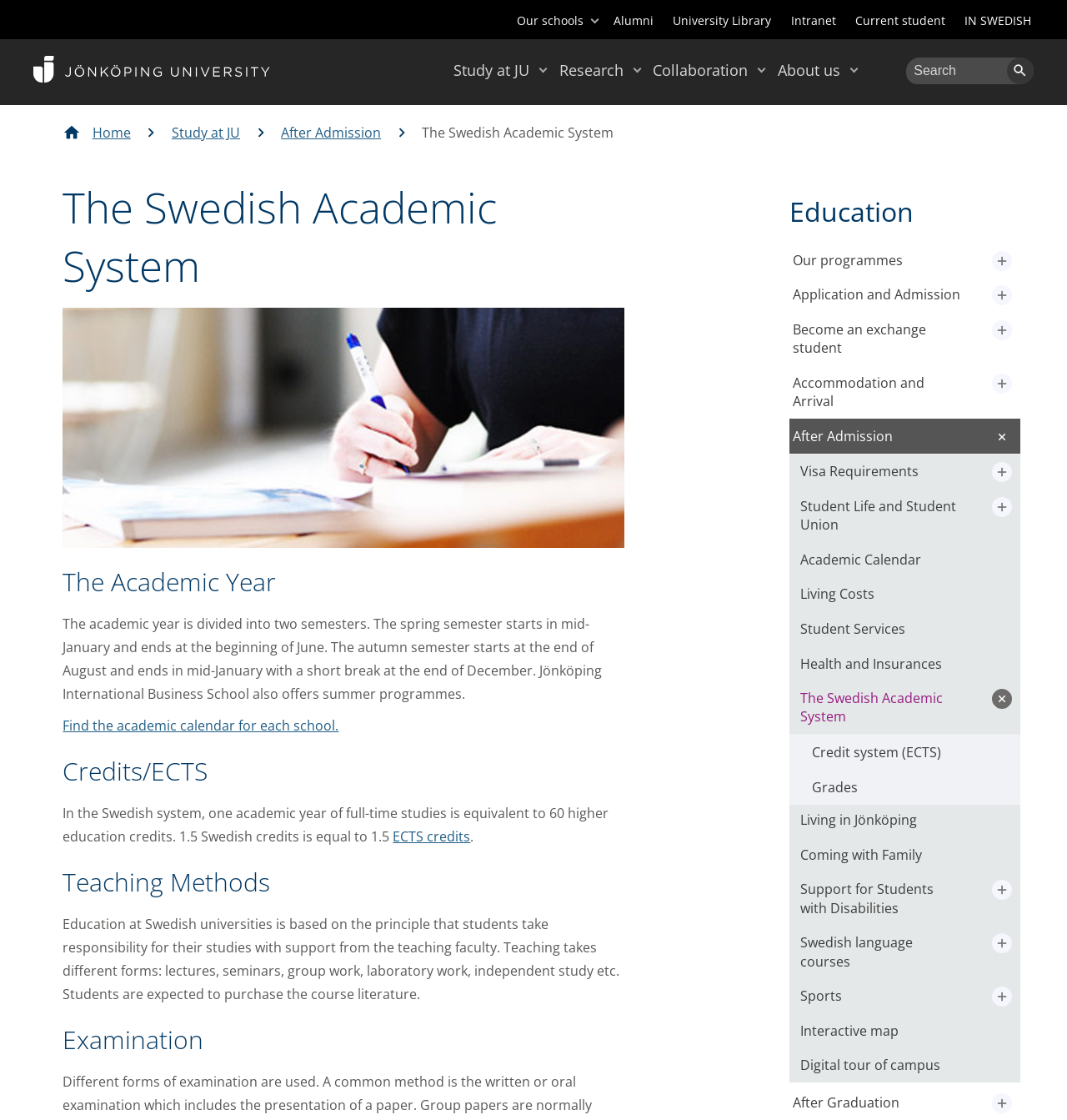Identify the bounding box coordinates of the region that should be clicked to execute the following instruction: "Expand the 'About us' submenu".

[0.79, 0.056, 0.81, 0.068]